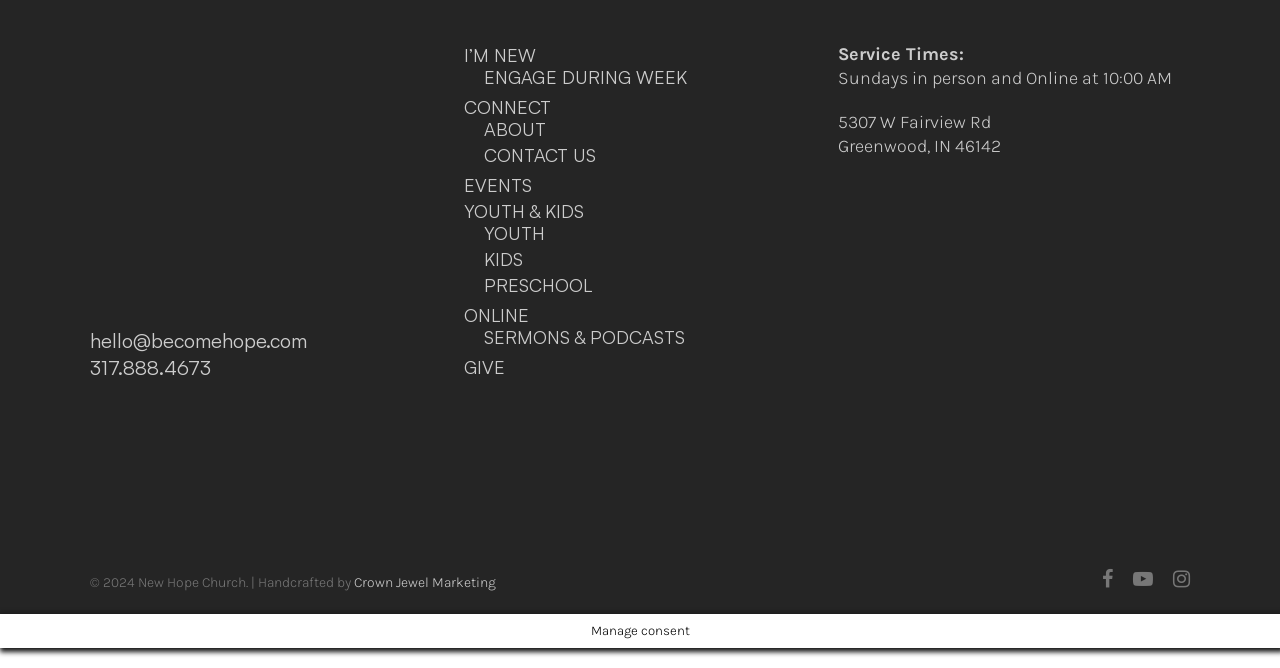Locate the bounding box coordinates of the clickable area to execute the instruction: "View Veranese Promoted to CEO of AMI article". Provide the coordinates as four float numbers between 0 and 1, represented as [left, top, right, bottom].

None